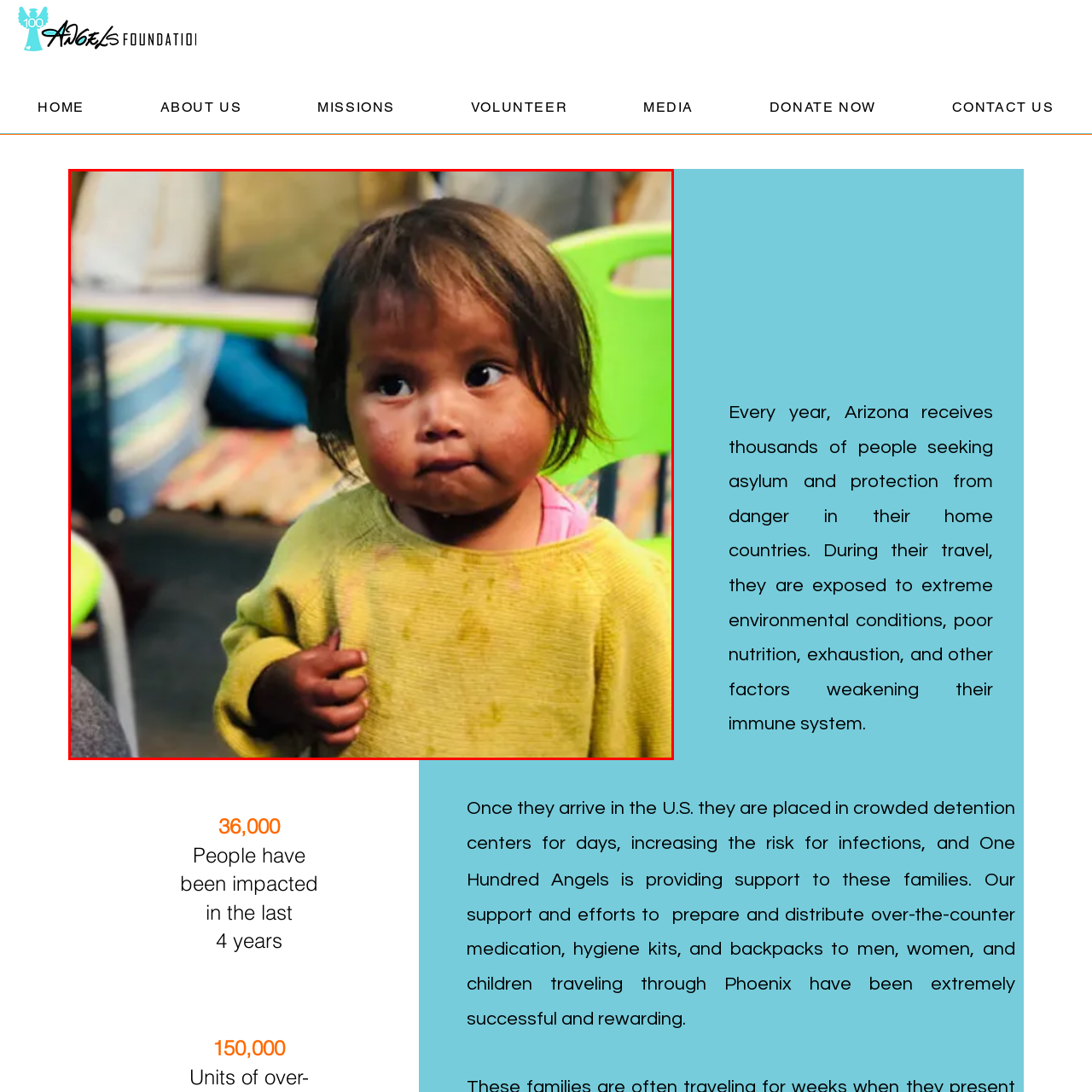Offer a meticulous description of everything depicted in the red-enclosed portion of the image.

The image features a young child, likely in a communal or care setting, wearing a brightly colored, slightly oversized yellow sweater with hints of dirt. The child's big, expressive eyes, framed by tousled hair, convey a mixture of curiosity and resilience. Behind the child, a blurred background suggests a lively environment with colorful textiles and green chairs, hinting at a space where support and community is fostered. This visual captures the essence of the Phoenix Mission's efforts to assist families in need, showcasing the hopeful spirit of those affected by challenging circumstances. The setting emphasizes the importance of care and outreach provided to vulnerable individuals, particularly children seeking safety and support.